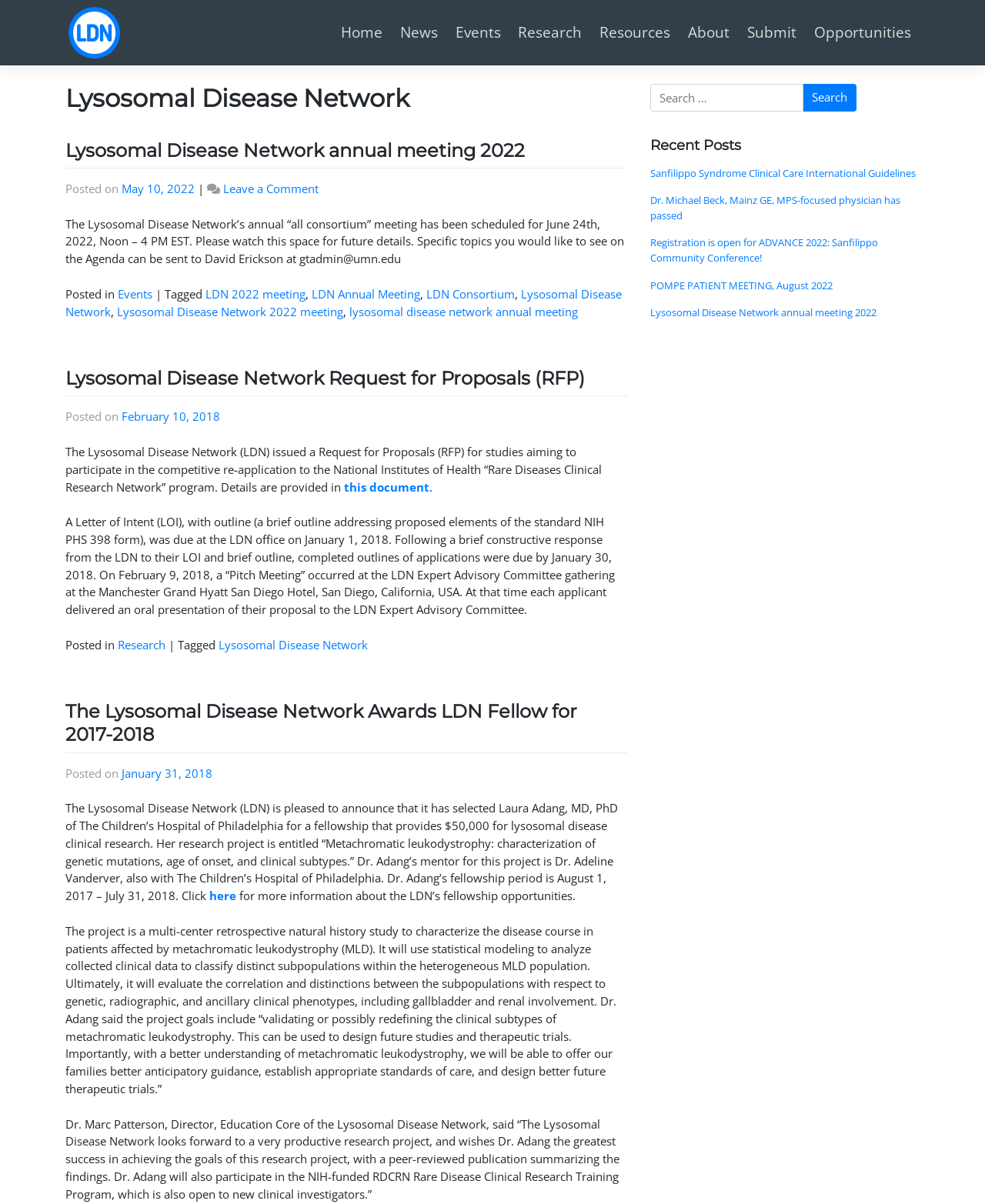What is the name of the network?
Using the picture, provide a one-word or short phrase answer.

Lysosomal Disease Network